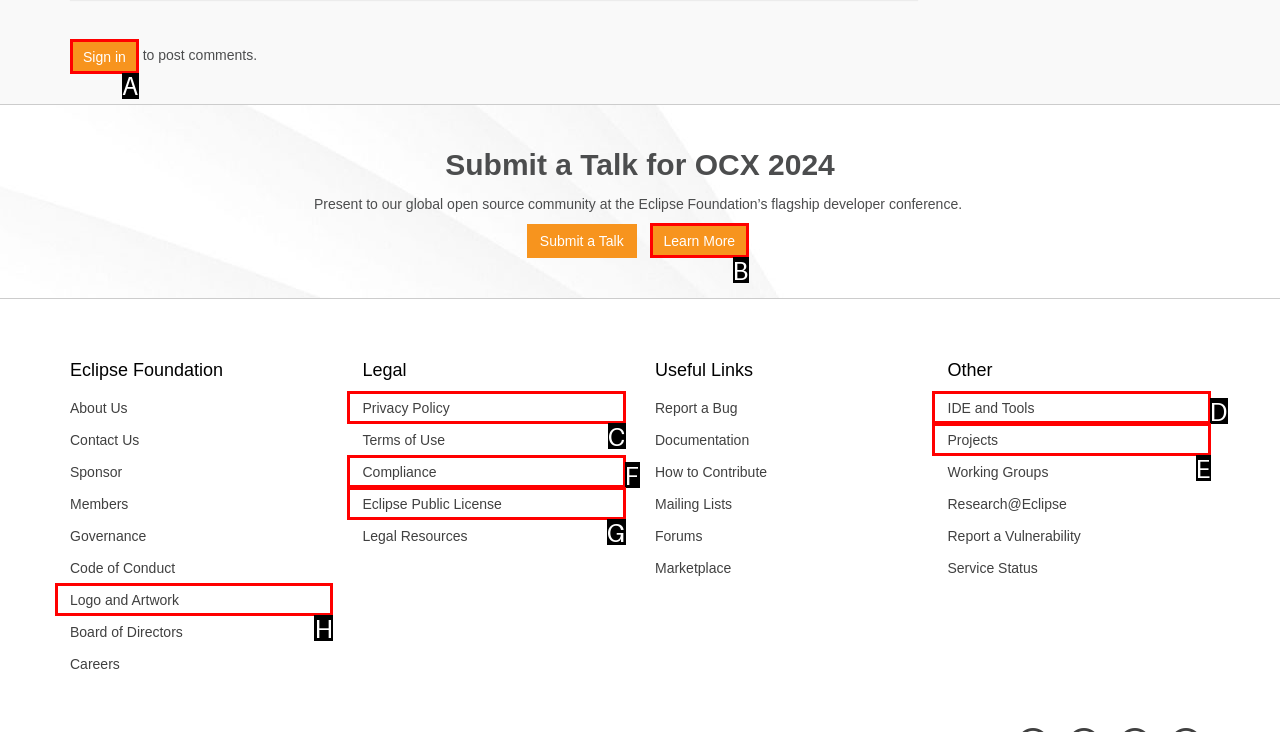Select the option I need to click to accomplish this task: Sign in
Provide the letter of the selected choice from the given options.

A